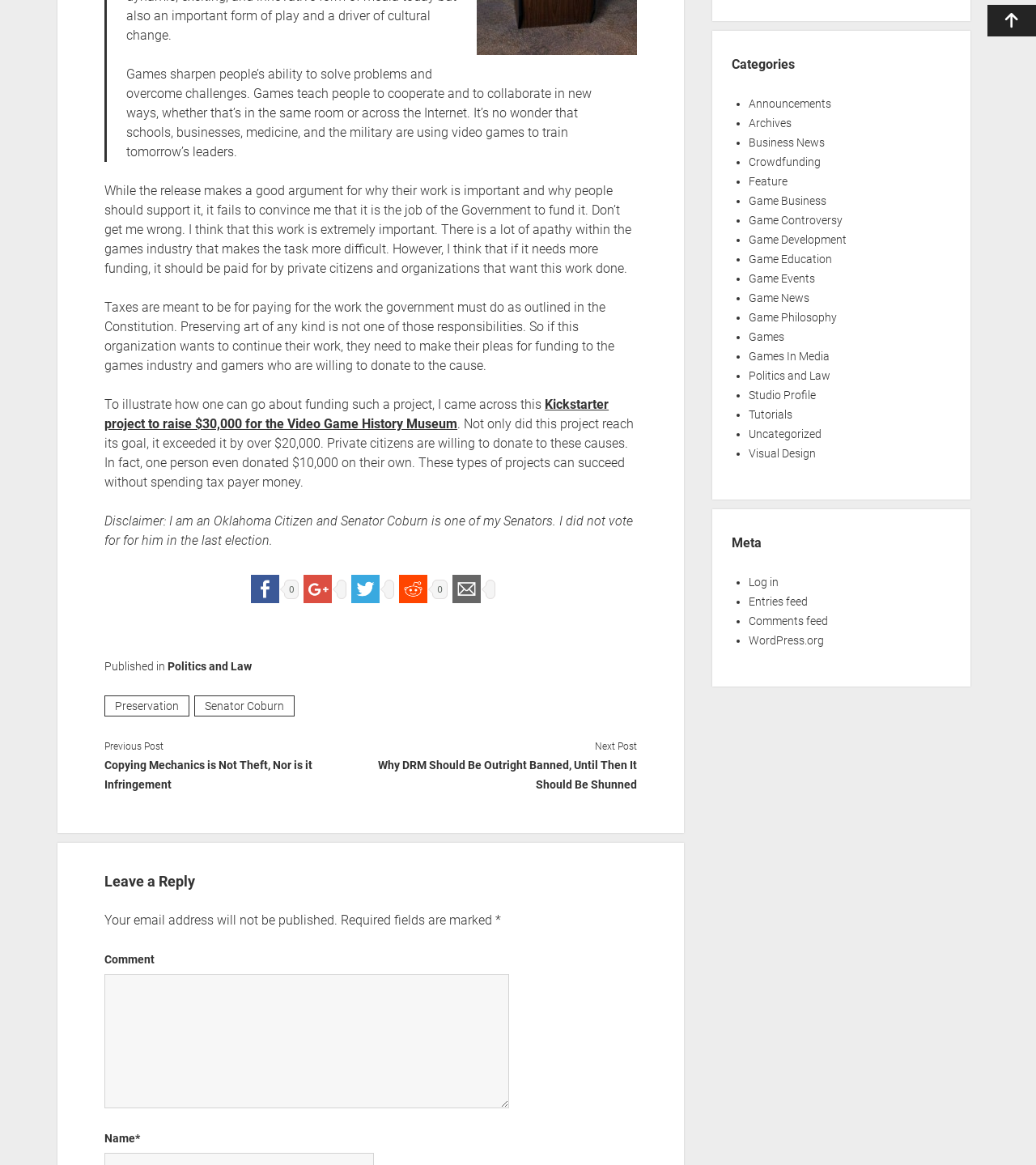Who is mentioned in the article?
From the details in the image, provide a complete and detailed answer to the question.

The article mentions Senator Coburn in the context of funding for games. The author of the article also mentions that they are an Oklahoma citizen and that Senator Coburn is one of their senators.